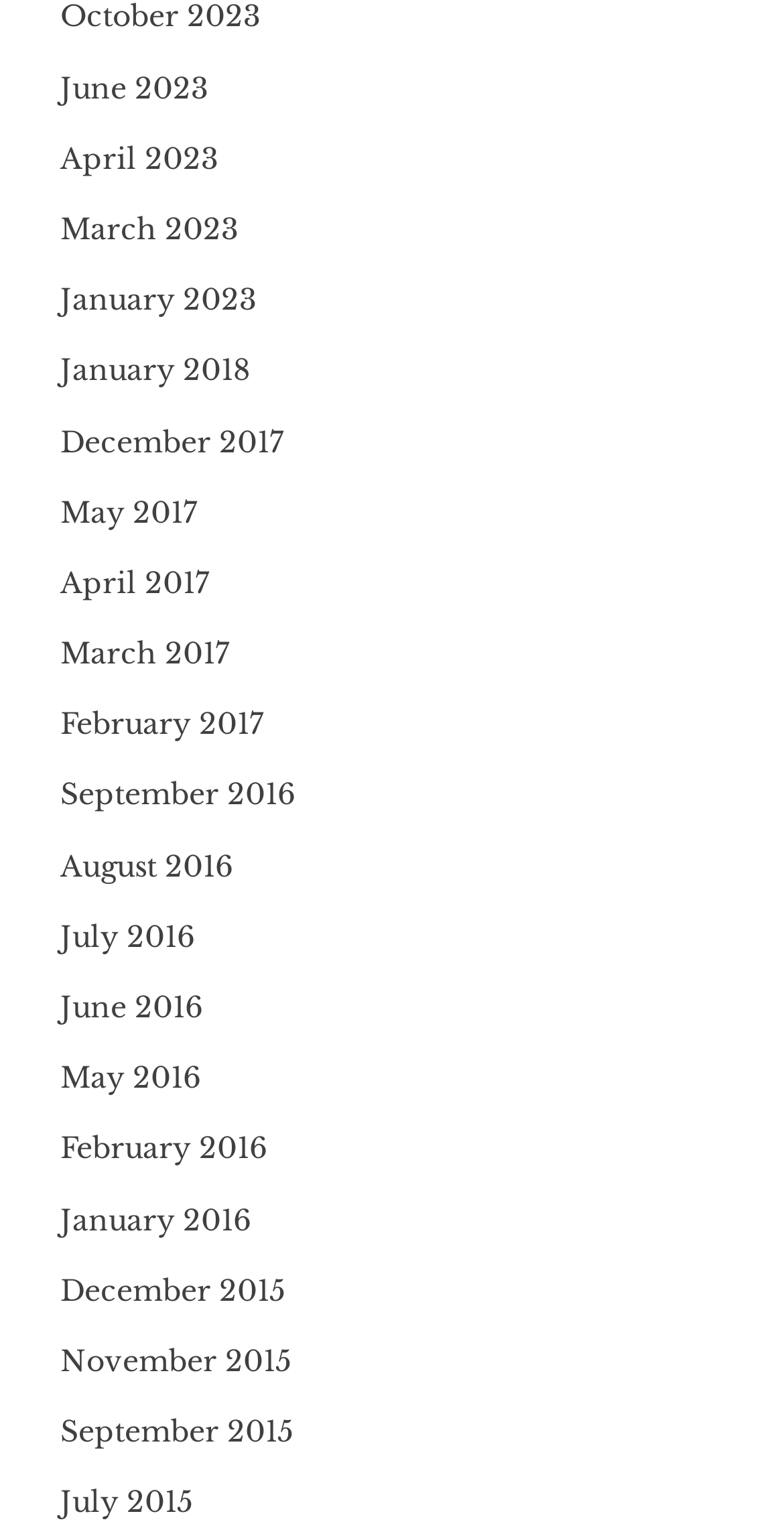Locate the bounding box coordinates of the element you need to click to accomplish the task described by this instruction: "Visit Bali".

None